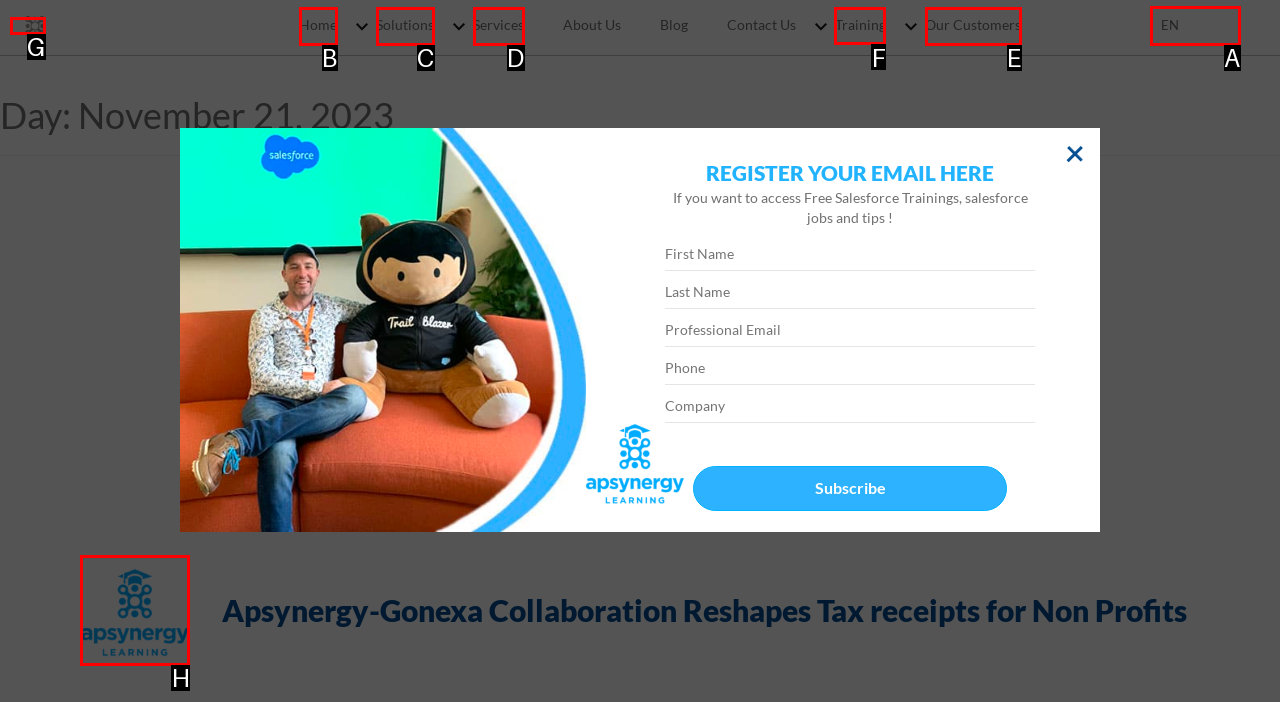Identify which lettered option to click to carry out the task: Click the Training link. Provide the letter as your answer.

F